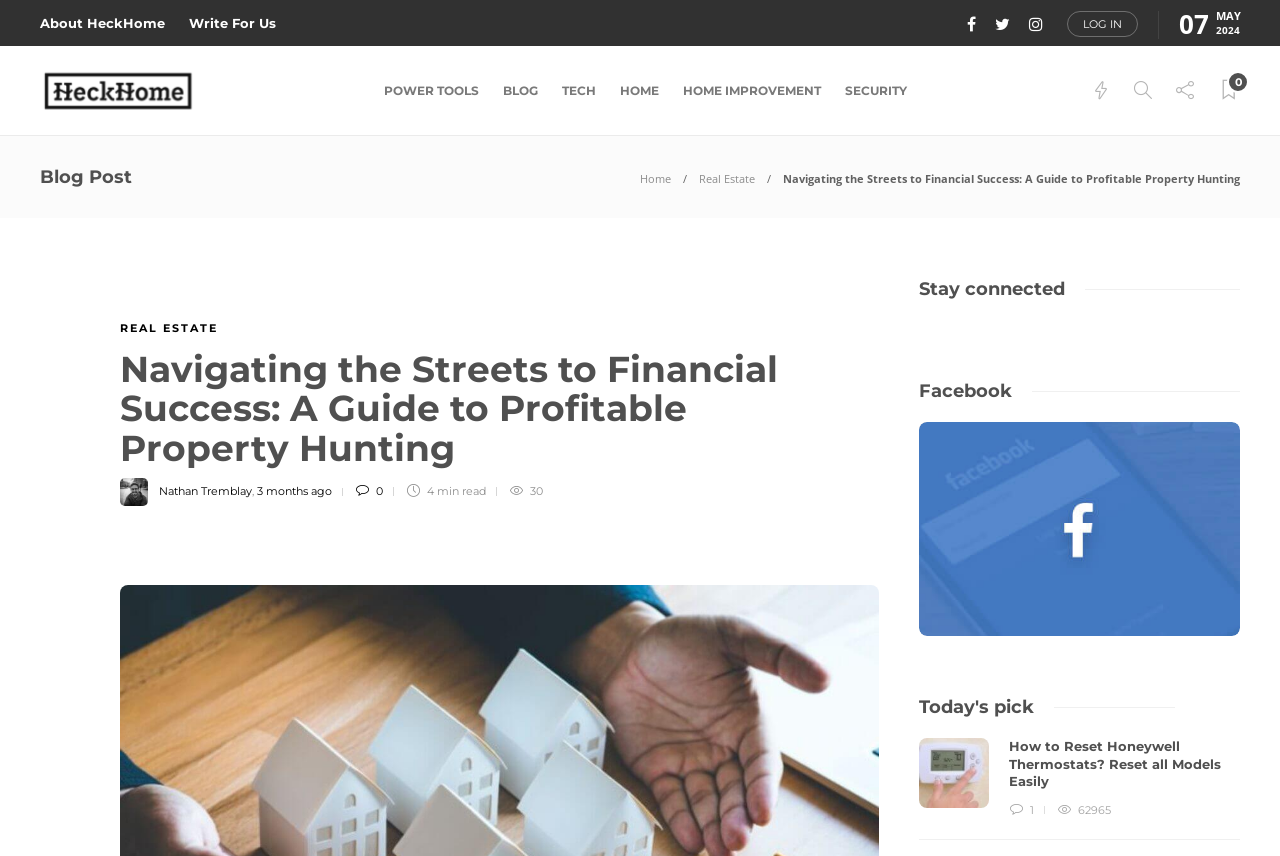Please determine the bounding box coordinates for the element that should be clicked to follow these instructions: "Click on the 'BLOG' link".

[0.393, 0.061, 0.421, 0.15]